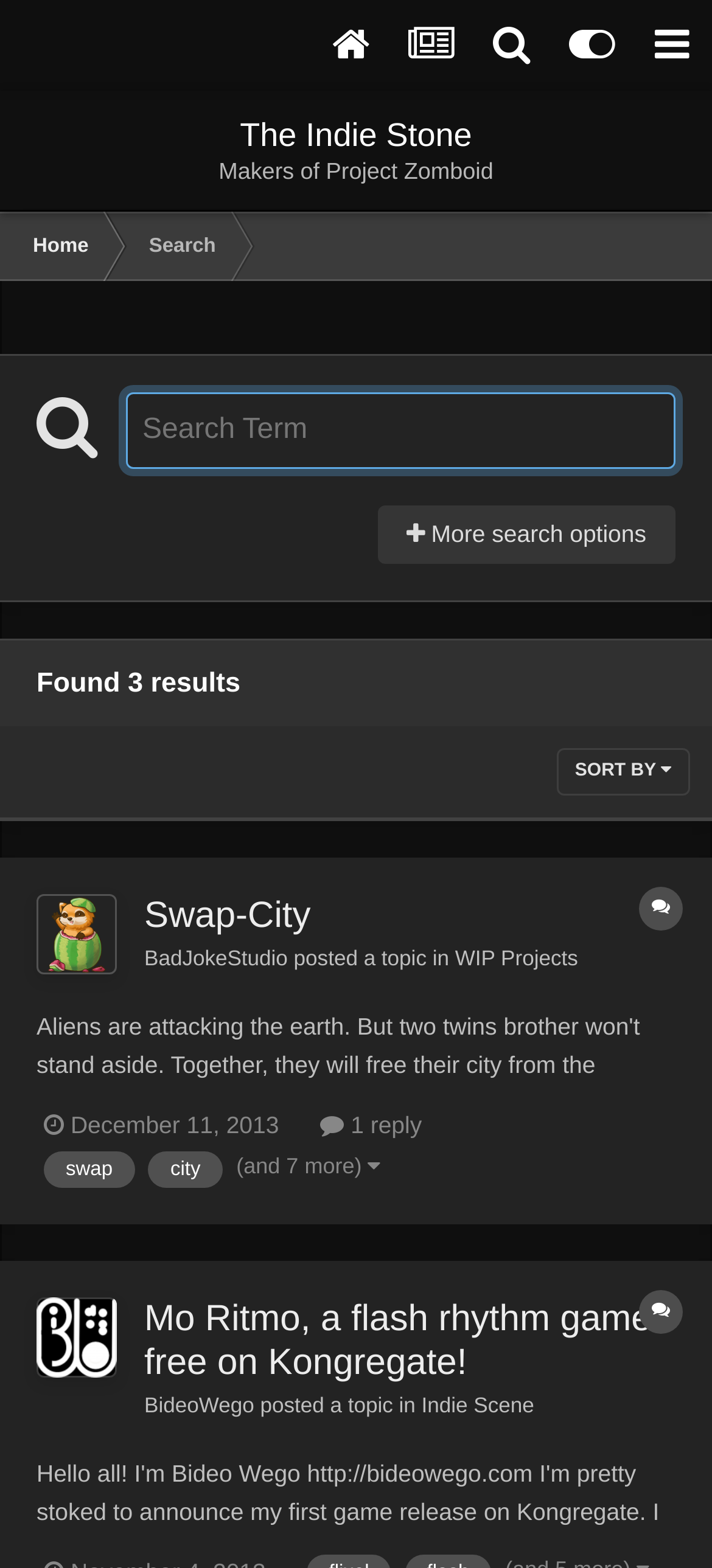How many results are found?
Could you give a comprehensive explanation in response to this question?

The answer can be found in the static text 'Found 3 results' located at the top of the webpage, which indicates the number of results found for the search query.